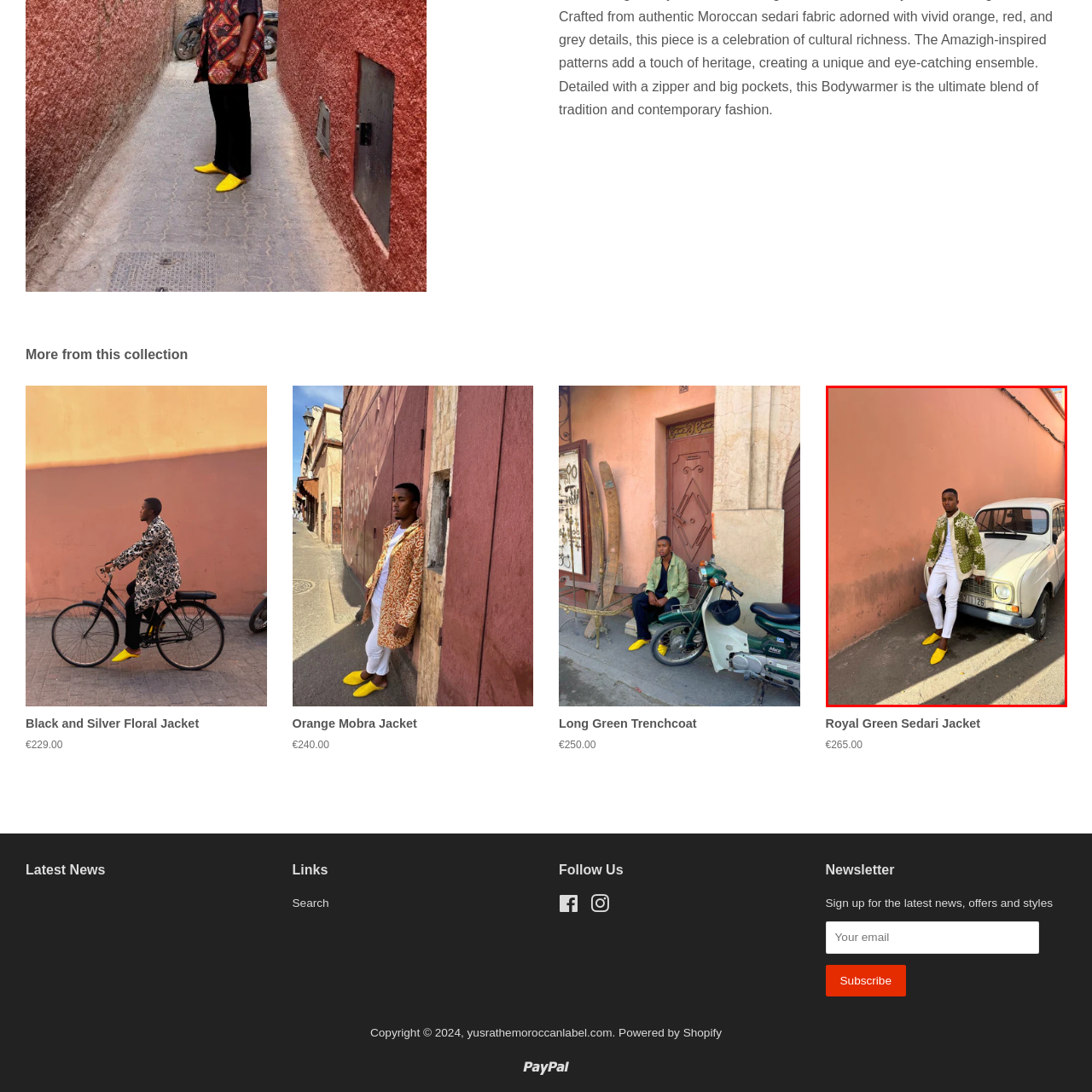Inspect the section within the red border, What color are the young man's shoes? Provide a one-word or one-phrase answer.

Bright yellow